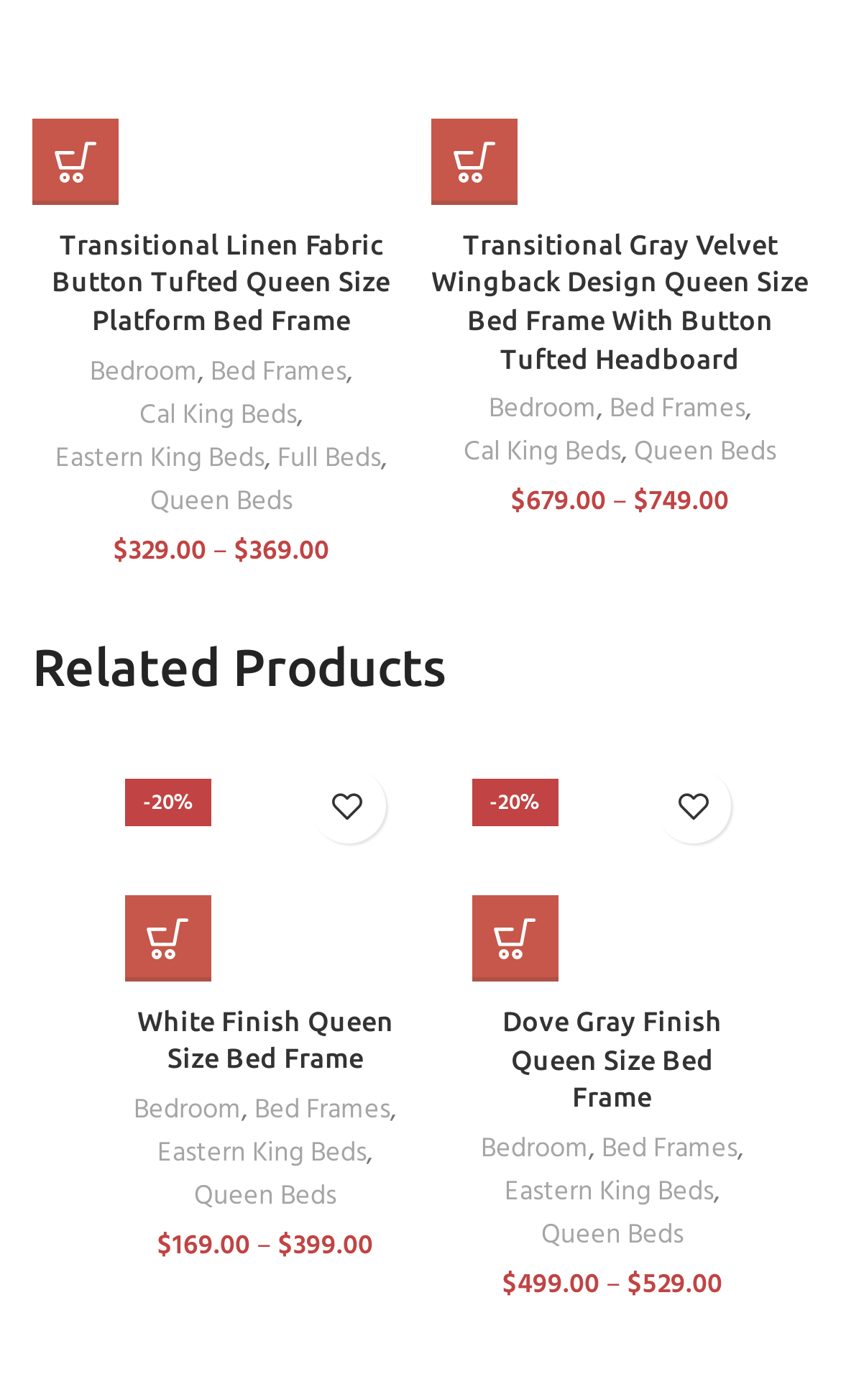Pinpoint the bounding box coordinates of the clickable area needed to execute the instruction: "View details of Dove Gray Finish Queen Size Bed Frame". The coordinates should be specified as four float numbers between 0 and 1, i.e., [left, top, right, bottom].

[0.597, 0.718, 0.859, 0.794]